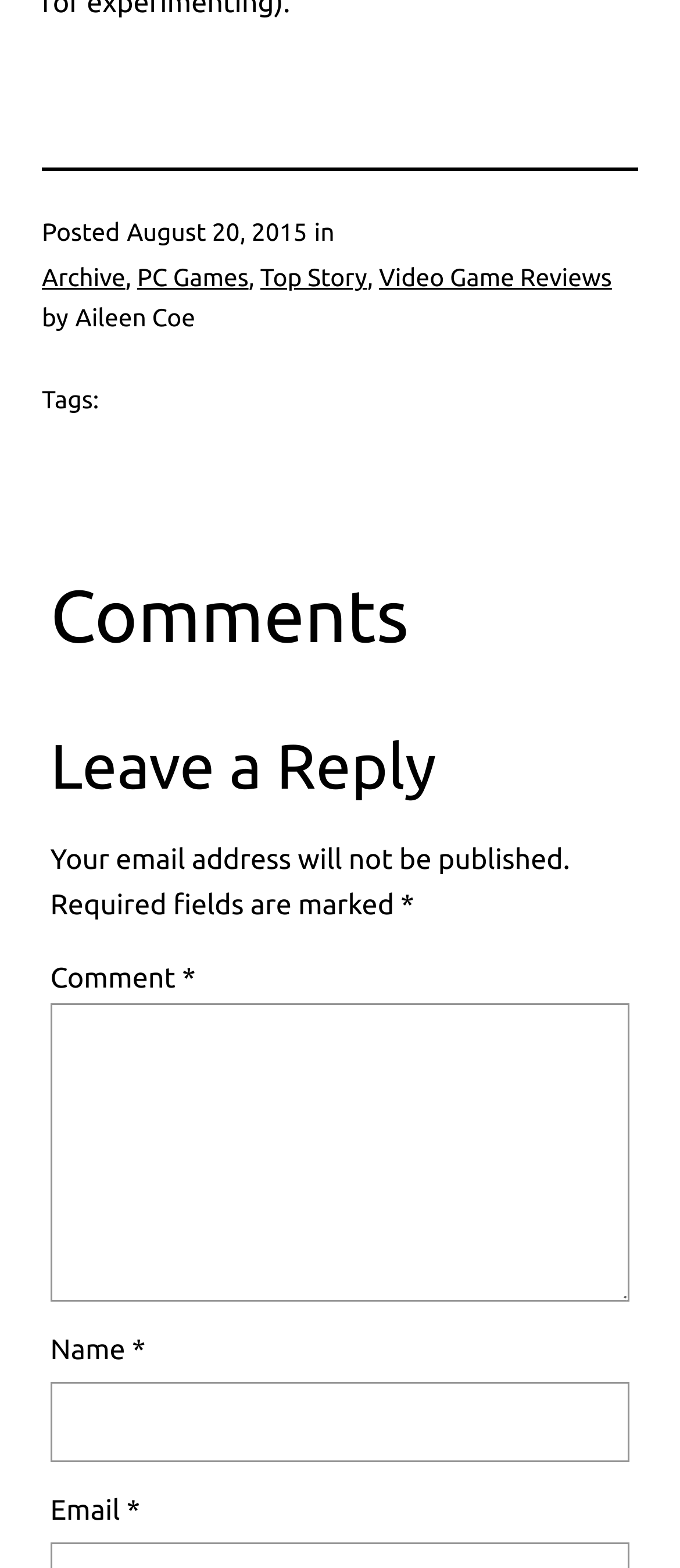Please give a concise answer to this question using a single word or phrase: 
What is the category of the article?

PC Games, Top Story, Video Game Reviews